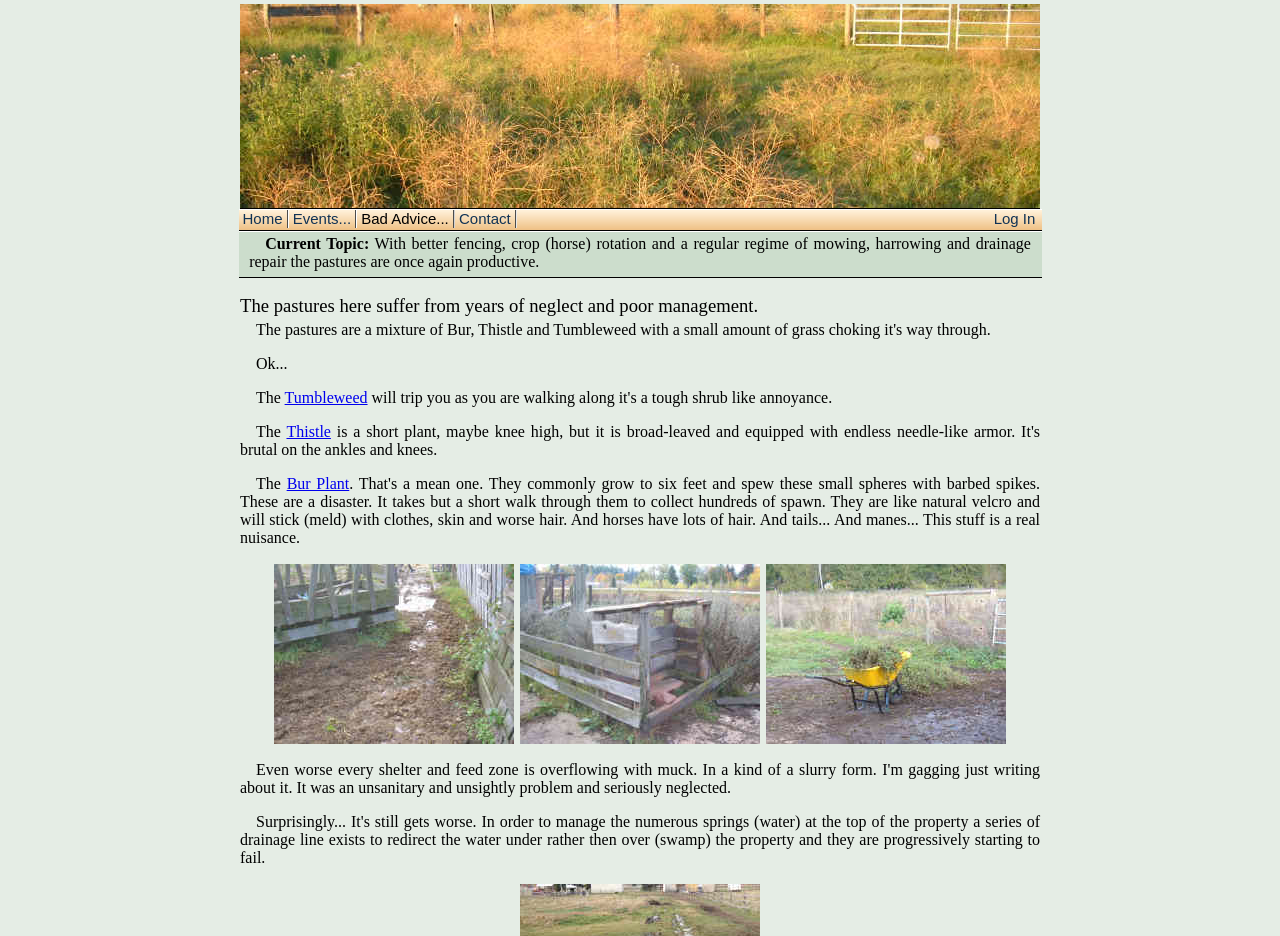Kindly determine the bounding box coordinates of the area that needs to be clicked to fulfill this instruction: "go to home page".

[0.189, 0.224, 0.224, 0.243]